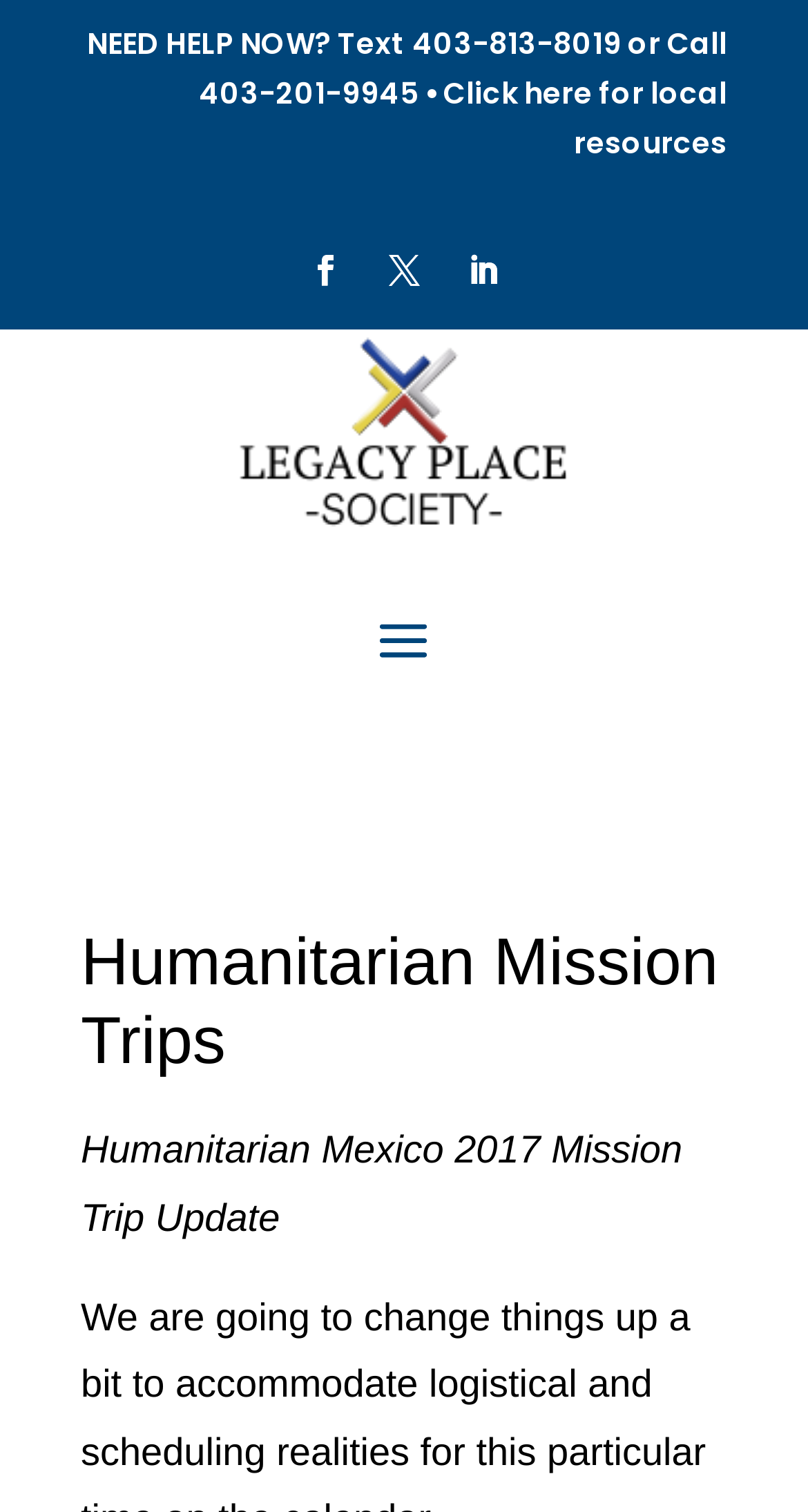Generate a thorough caption detailing the webpage content.

The webpage is about Humanitarian Mission Trips by Legacy Place Society. At the top, there is a prominent section with a "NEED HELP NOW?" message, accompanied by two phone numbers: "Text 403-813-8019" and "Call 403-201-9945". Below this section, there is a horizontal line of icons, consisting of three social media links and a larger, empty icon. 

To the right of the phone numbers, there is a link "Click here" for local resources. Below this, there is a large header that reads "Humanitarian Mission Trips". Underneath this header, there is a subheading that provides an update on a specific mission trip, "Humanitarian Mexico 2017 Mission Trip Update".